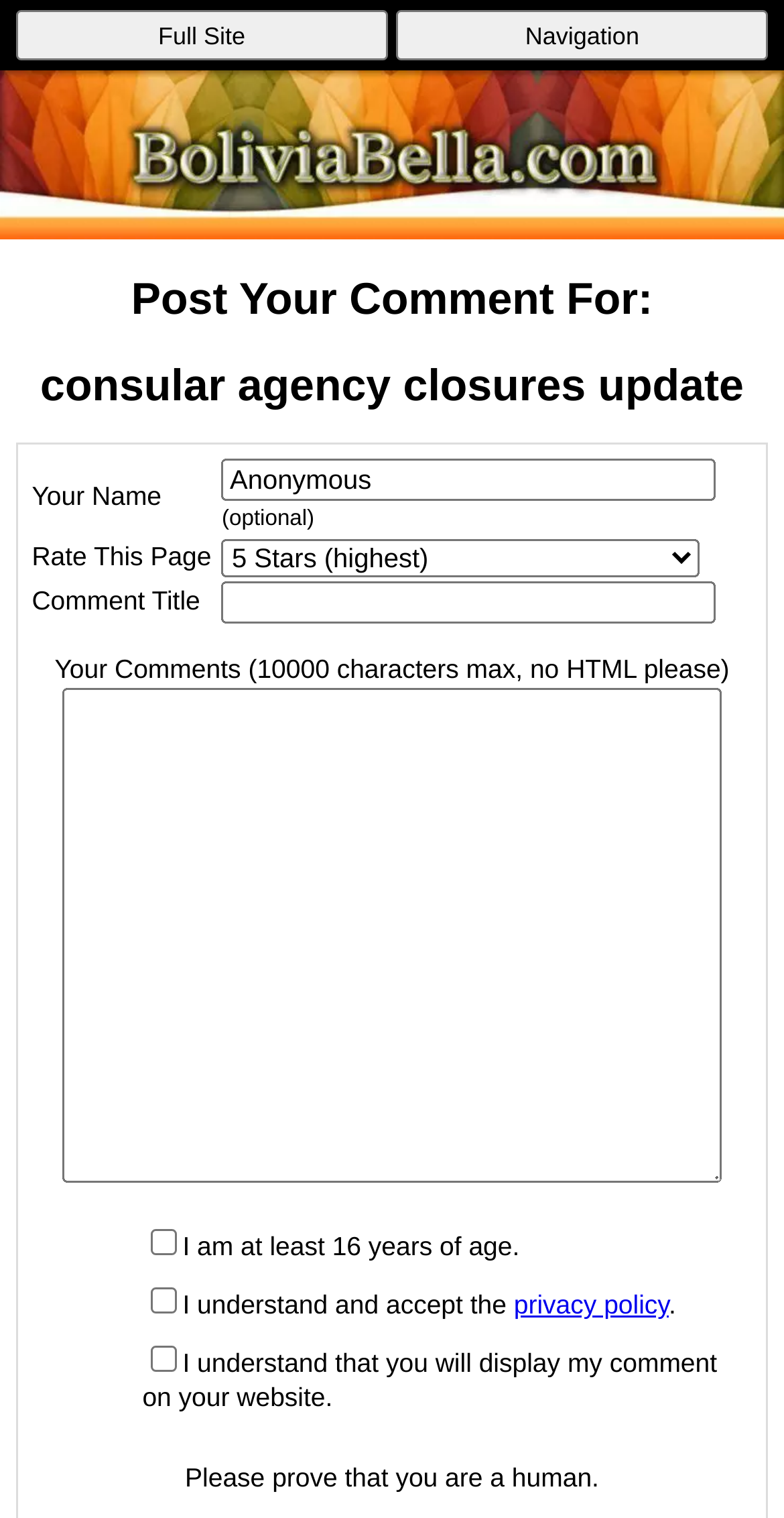Can you specify the bounding box coordinates for the region that should be clicked to fulfill this instruction: "Enter a comment title".

[0.283, 0.383, 0.912, 0.411]